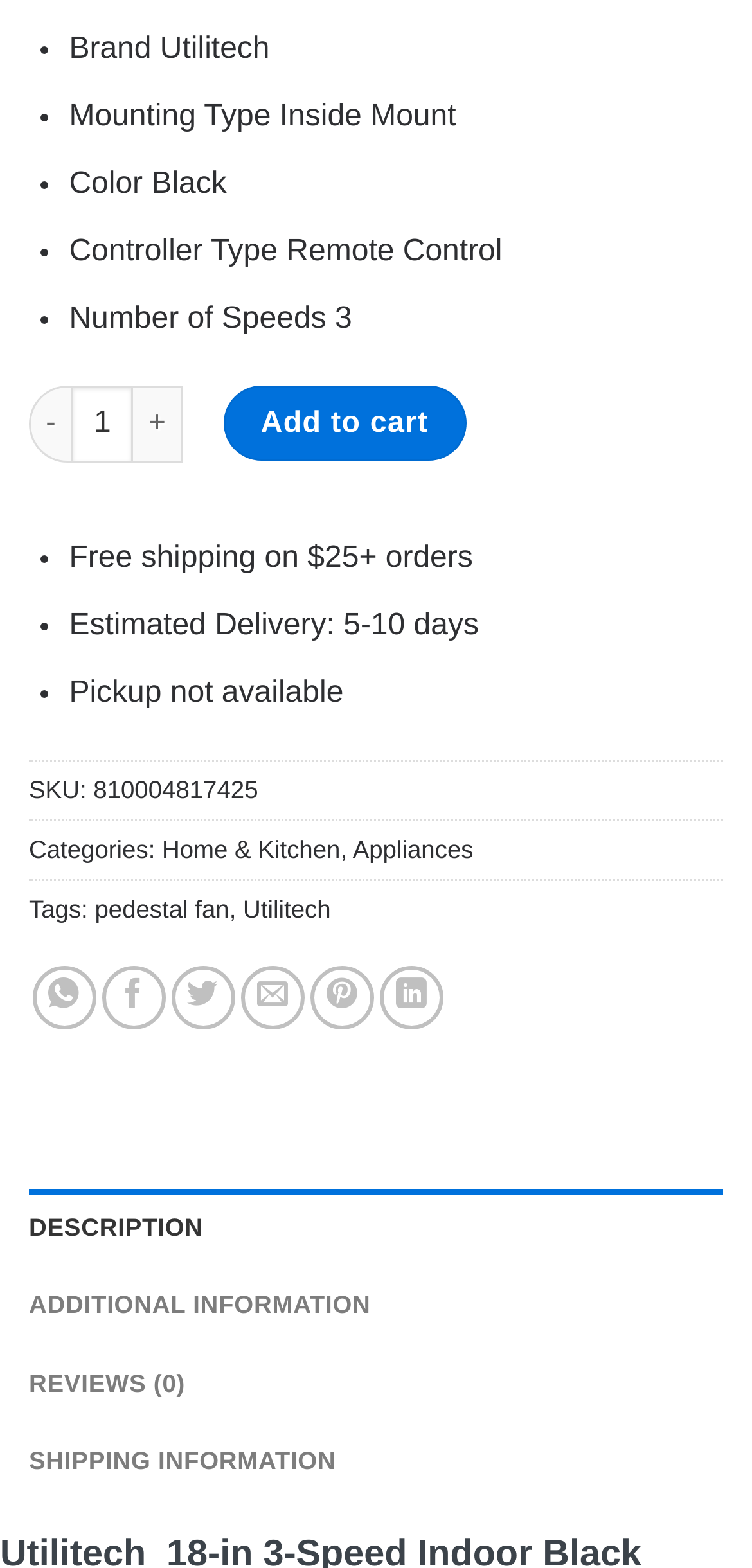Indicate the bounding box coordinates of the element that needs to be clicked to satisfy the following instruction: "Add to cart". The coordinates should be four float numbers between 0 and 1, i.e., [left, top, right, bottom].

[0.296, 0.246, 0.62, 0.294]